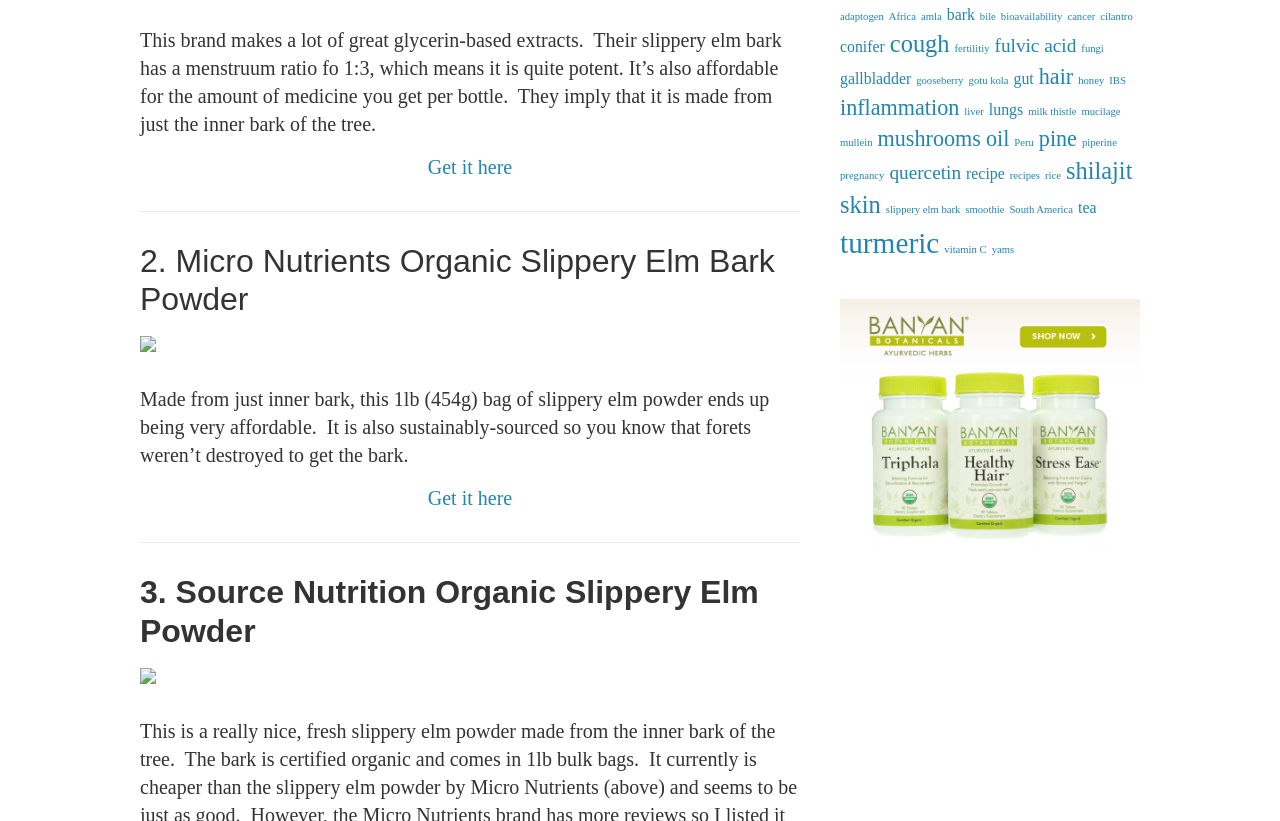Please predict the bounding box coordinates of the element's region where a click is necessary to complete the following instruction: "Explore the category of 'bark'". The coordinates should be represented by four float numbers between 0 and 1, i.e., [left, top, right, bottom].

[0.74, 0.007, 0.762, 0.028]